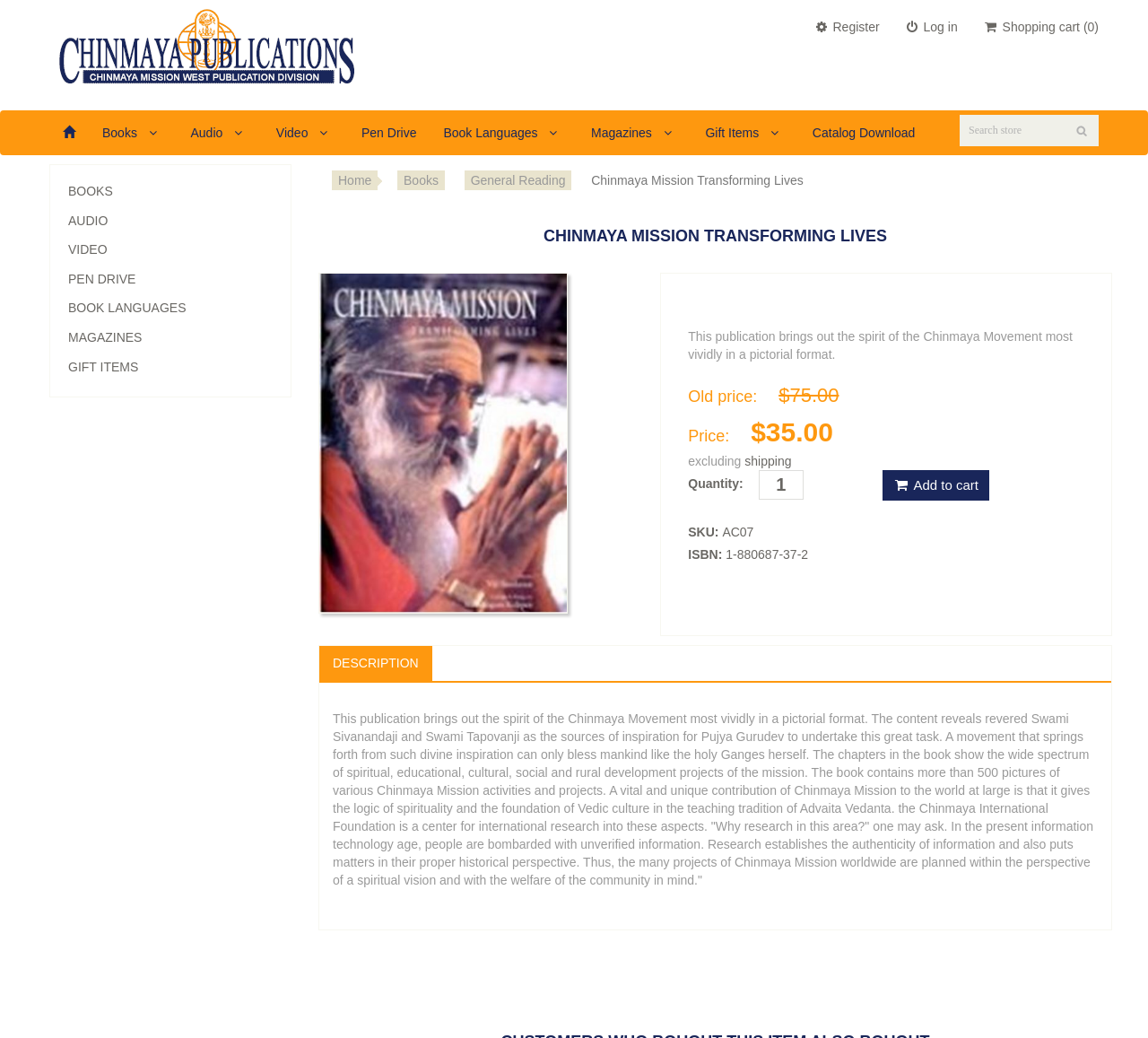Summarize the contents and layout of the webpage in detail.

This webpage is about Chinmaya Publications, a part of the Chinmaya Mission, which aims to transform lives. At the top, there are several links, including "Register", "Log in", and "Shopping cart (0)". Below these links, there is a row of links to different categories, such as "Books", "Audio", "Video", "Pen Drive", "Book Languages", "Magazines", "Gift Items", and "Catalog Download".

On the left side of the page, there are headings for different sections, including "BOOKS", "AUDIO", "VIDEO", "PEN DRIVE", "BOOK LANGUAGES", "MAGAZINES", and "GIFT ITEMS". Each of these headings has a corresponding link below it.

In the main content area, there is a prominent image of Chinmaya Mission Transforming Lives, accompanied by a heading with the same title. Below the image, there is a description of a publication, which brings out the spirit of the Chinmaya Movement in a pictorial format. The description is followed by pricing information, including an old price of $75.00 and a new price of $35.00, excluding shipping. There is also a "Quantity" field and an "Add to cart" button.

Further down the page, there is information about the publication, including its SKU, ISBN, and a detailed description of its content. The description explains that the publication reveals the inspiration behind the Chinmaya Movement and showcases the various projects and activities of the mission through over 500 pictures. It also highlights the importance of research in establishing the authenticity of information and putting matters in their proper historical perspective.

At the bottom of the page, there is a link to a "DESCRIPTION" section, which likely provides more information about the publication.